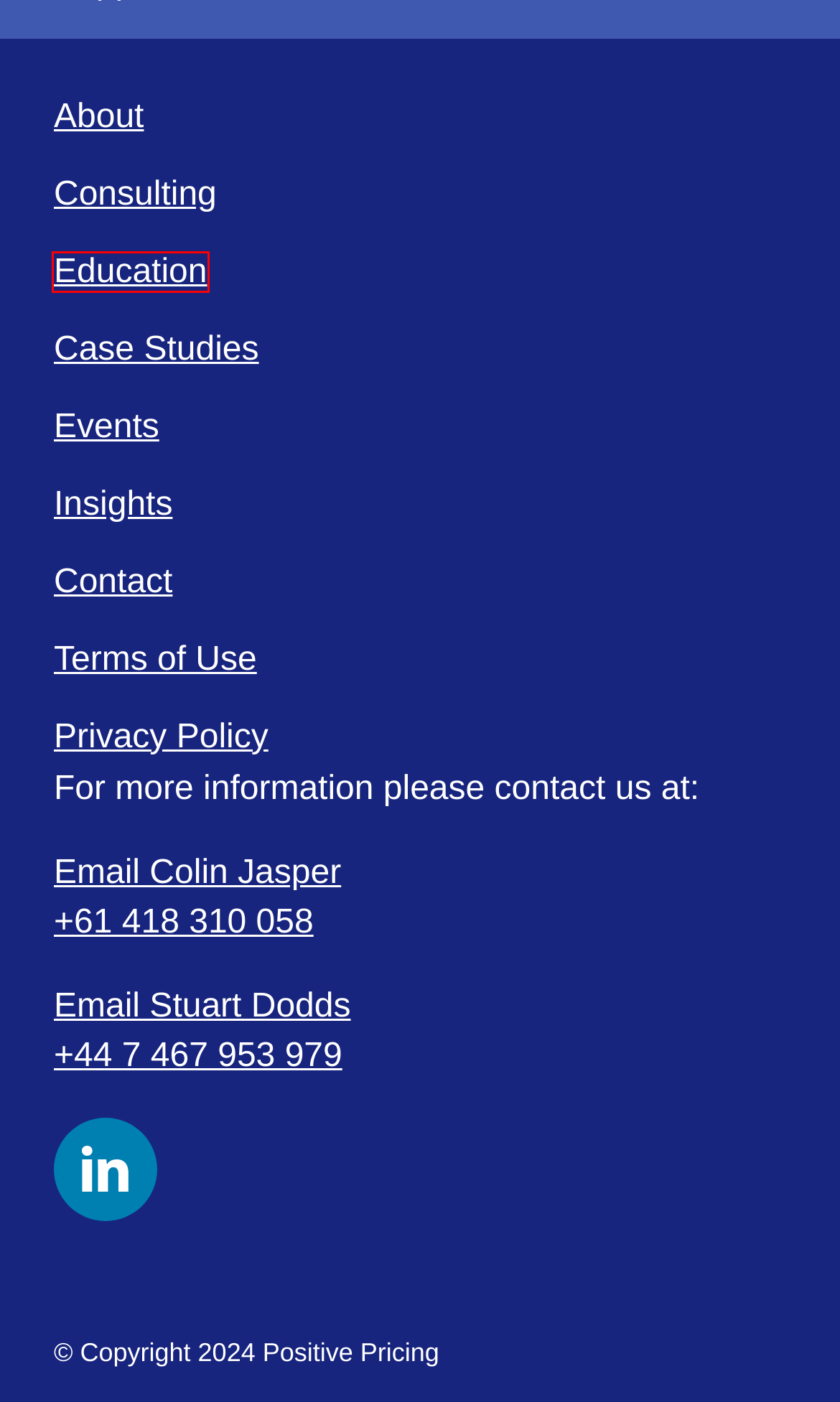You are given a screenshot of a webpage with a red rectangle bounding box around an element. Choose the best webpage description that matches the page after clicking the element in the bounding box. Here are the candidates:
A. Masterclass | Positive Pricing
B. Privacy Policy | Positive Pricing
C. Events  | Positive Pricing
D. Terms of Use | Positive Pricing
E. Pricing Roundtable | Positive Pricing
F. Insights – Positive Pricing
G. About | Positive Pricing
H. Education | Positive Pricing

H